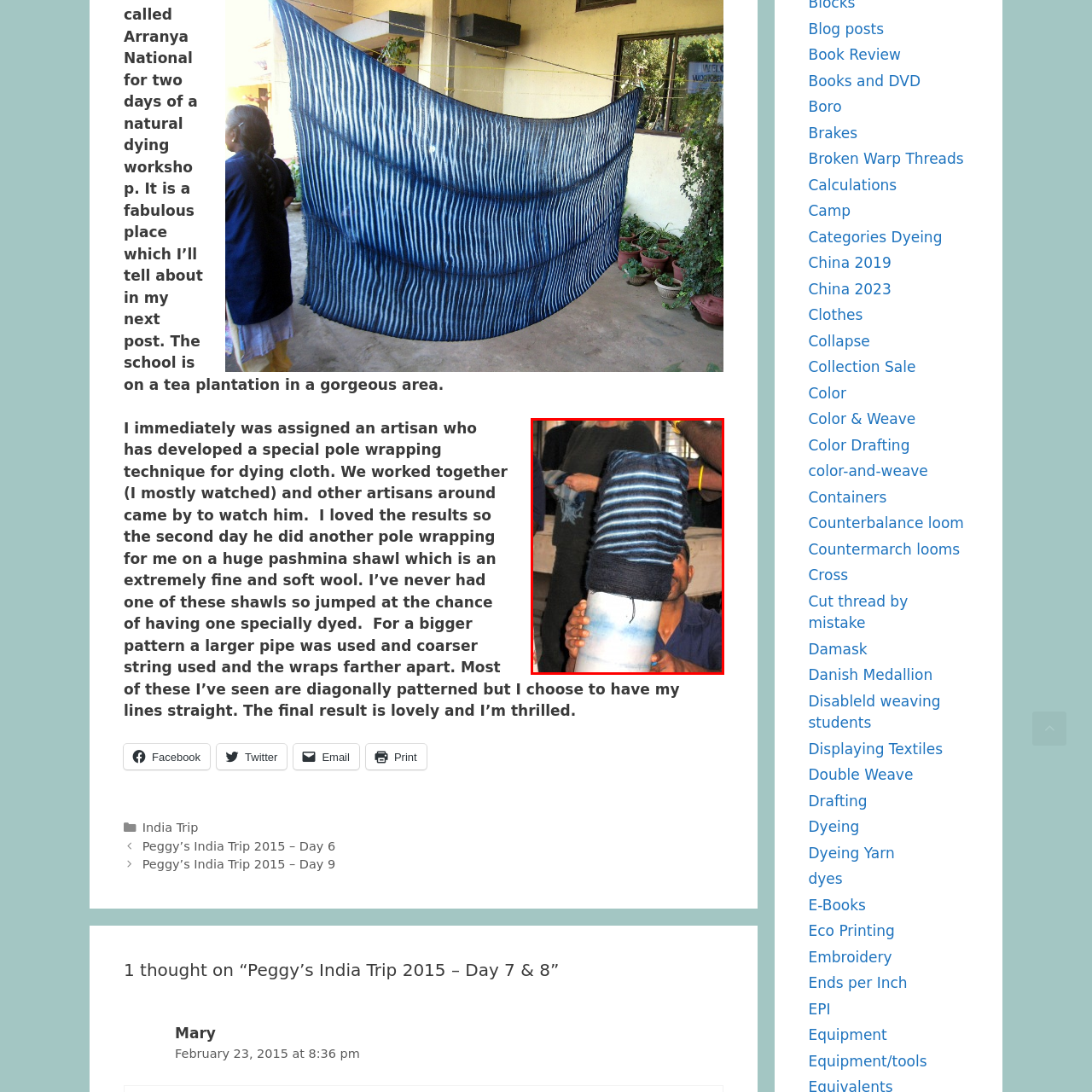Offer a detailed account of what is shown inside the red bounding box.

In this captivating image, you can see an artisan skillfully unwrapping a beautifully dyed pole used for creating patterns on fabric. The focus is on a cylindrical pipe wrapped with a combination of dark and light blue yarn, showcasing a striking striped design. This technique allows for intricate designs, as seen in the charming blue and white linens being prepared. In the background, you can glimpse other artisans observing the process, highlighting the communal aspect of this craftsmanship. The lighting emphasizes the vibrant colors and textures of the yarn, illustrating the artistry involved in fabric dyeing, particularly with the delicate pashmina shawl mentioned in the accompanying narrative. The artisan's careful movements reflect a deep respect for tradition and the skills passed down through generations.